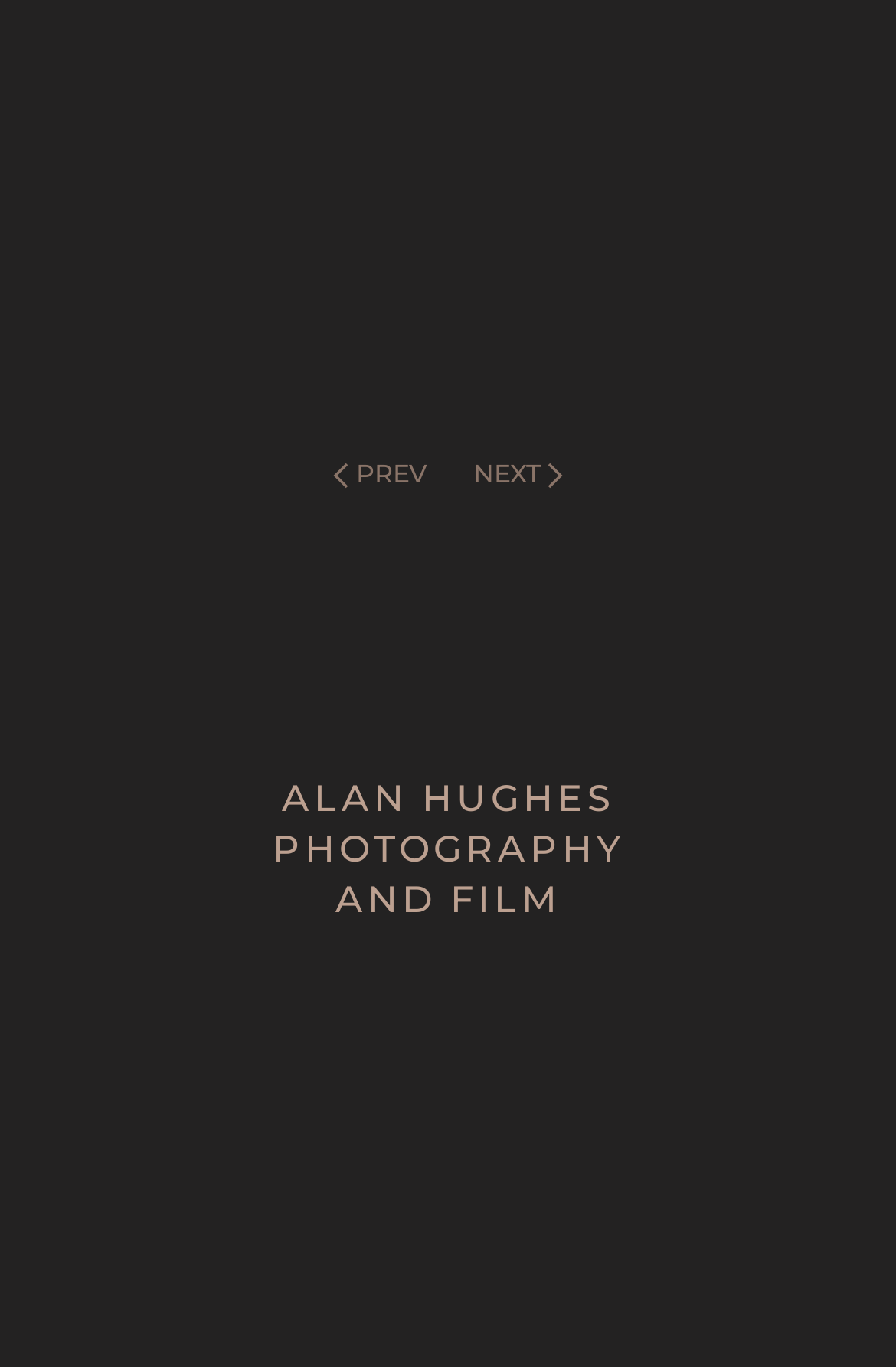Answer the following query with a single word or phrase:
What is the photographer's name?

Alan Hughes